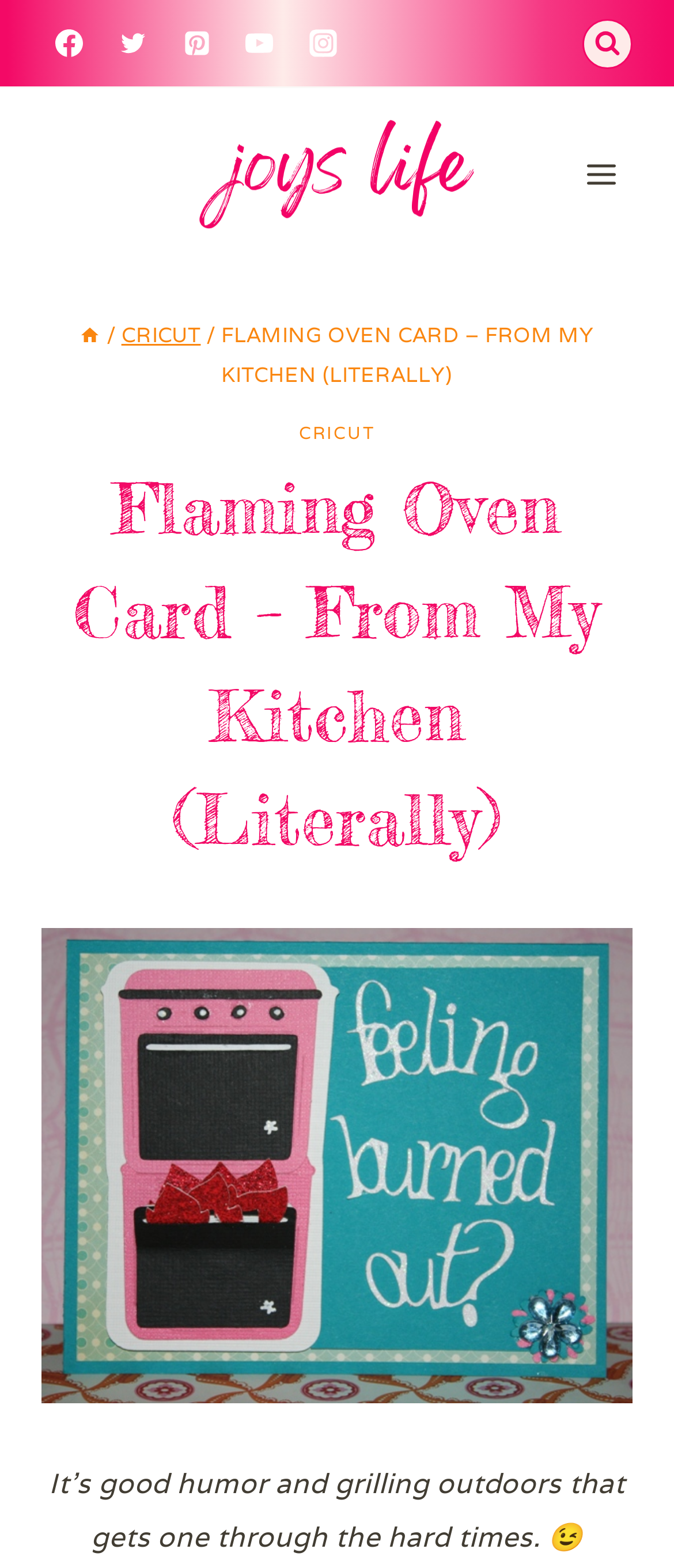What is the purpose of the button at the bottom right?
Using the image as a reference, answer with just one word or a short phrase.

Scroll to top